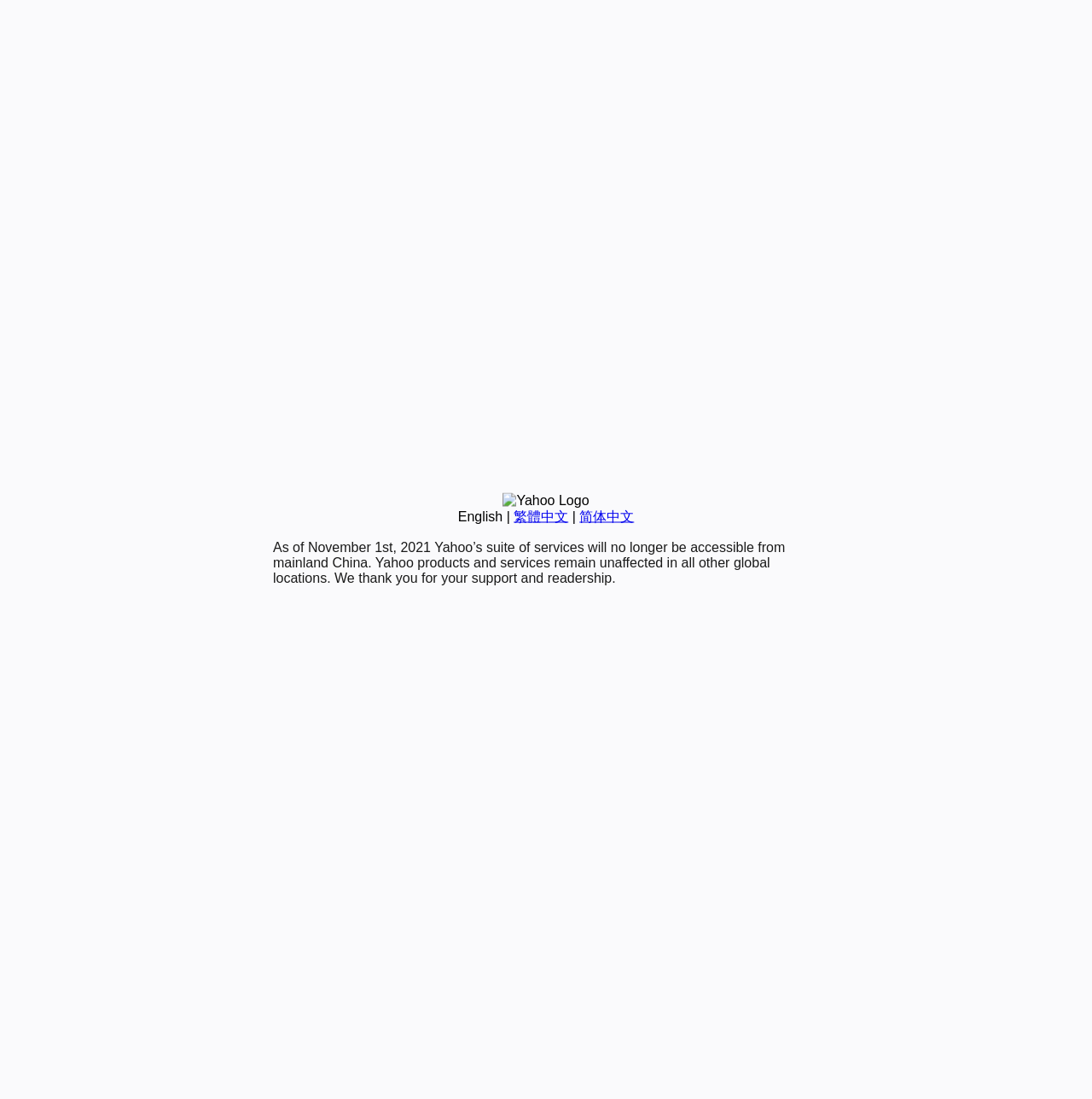Based on the element description "繁體中文", predict the bounding box coordinates of the UI element.

[0.47, 0.463, 0.52, 0.476]